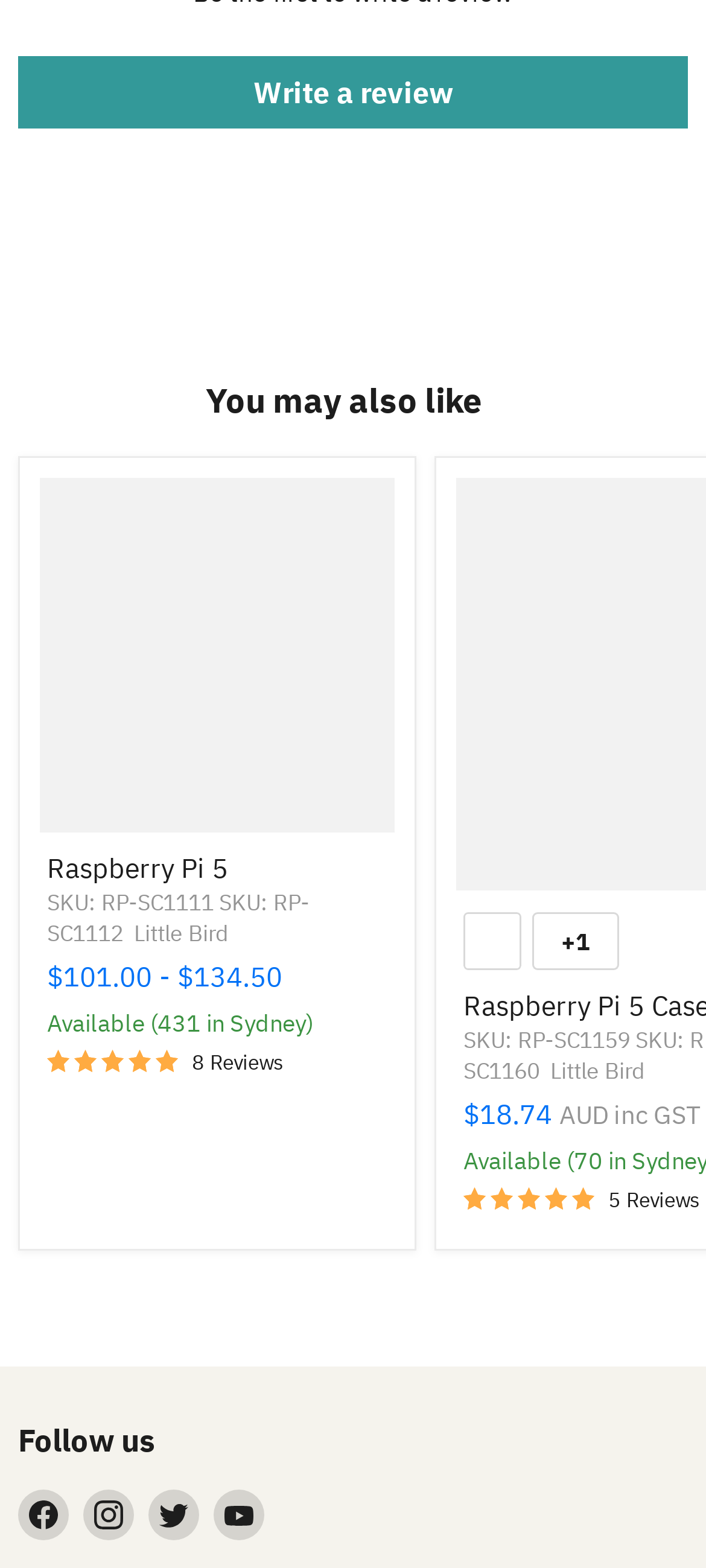Identify the bounding box for the given UI element using the description provided. Coordinates should be in the format (top-left x, top-left y, bottom-right x, bottom-right y) and must be between 0 and 1. Here is the description: +1

[0.754, 0.582, 0.877, 0.619]